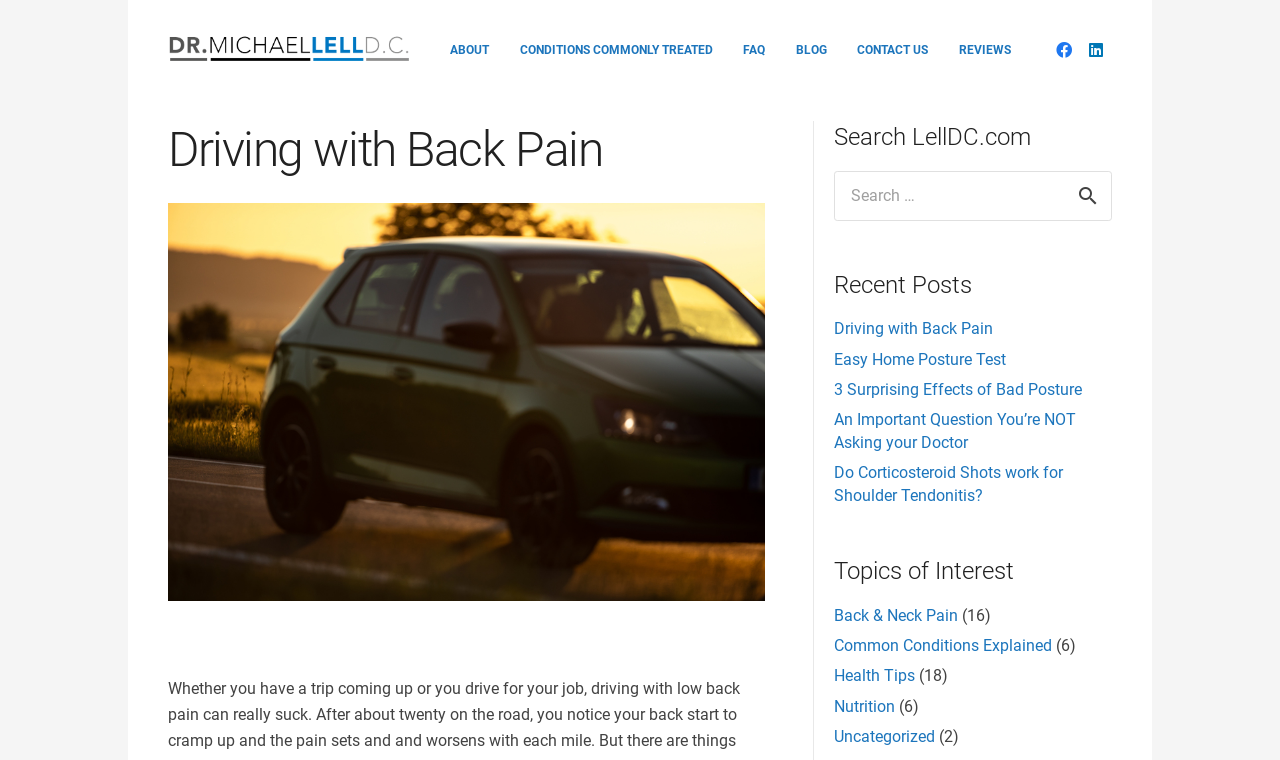Determine the bounding box coordinates for the clickable element to execute this instruction: "Read the recent post 'Driving with Back Pain'". Provide the coordinates as four float numbers between 0 and 1, i.e., [left, top, right, bottom].

[0.652, 0.42, 0.776, 0.445]